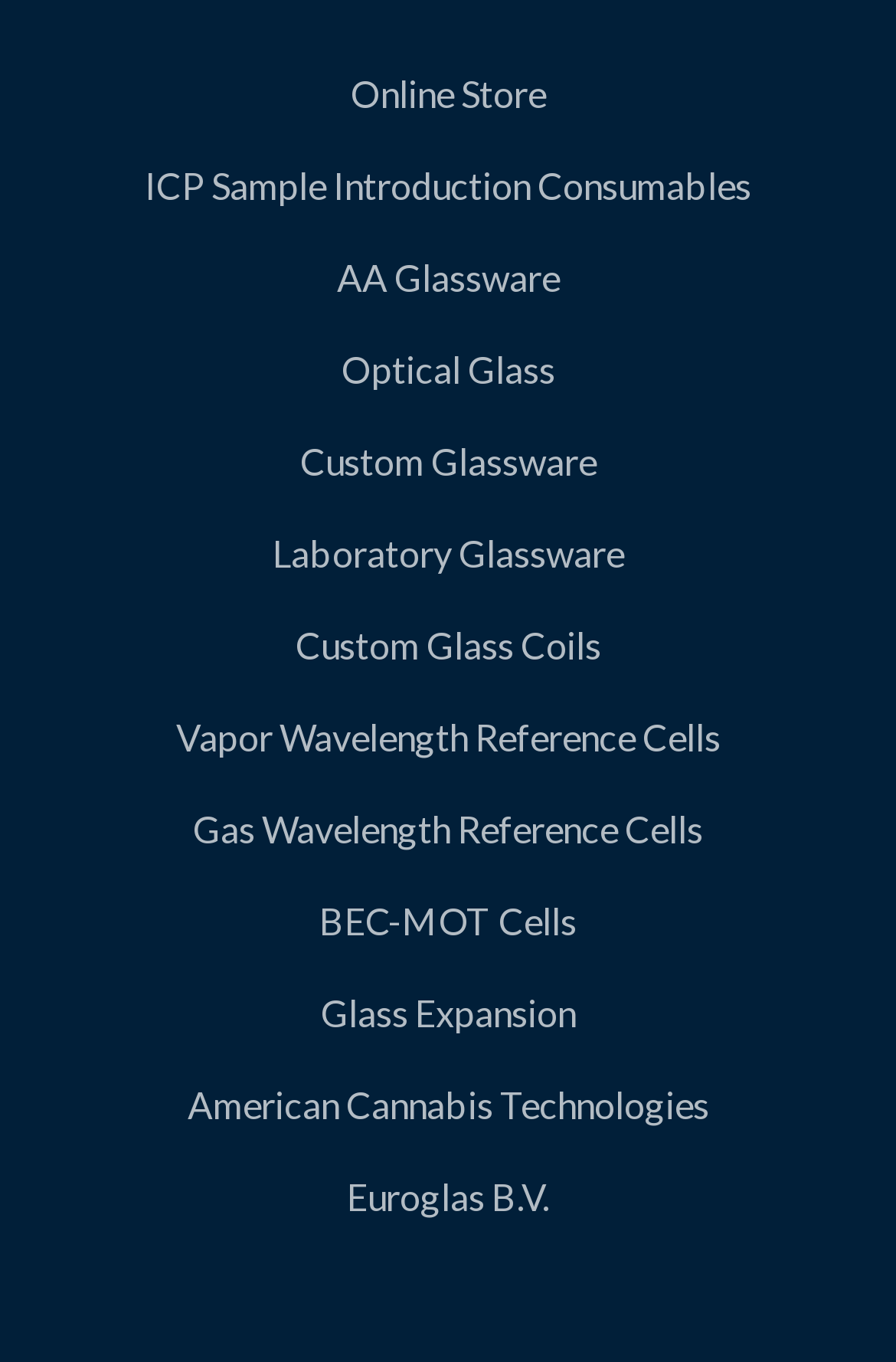From the screenshot, find the bounding box of the UI element matching this description: "BEC-MOT Cells". Supply the bounding box coordinates in the form [left, top, right, bottom], each a float between 0 and 1.

[0.021, 0.643, 0.979, 0.711]